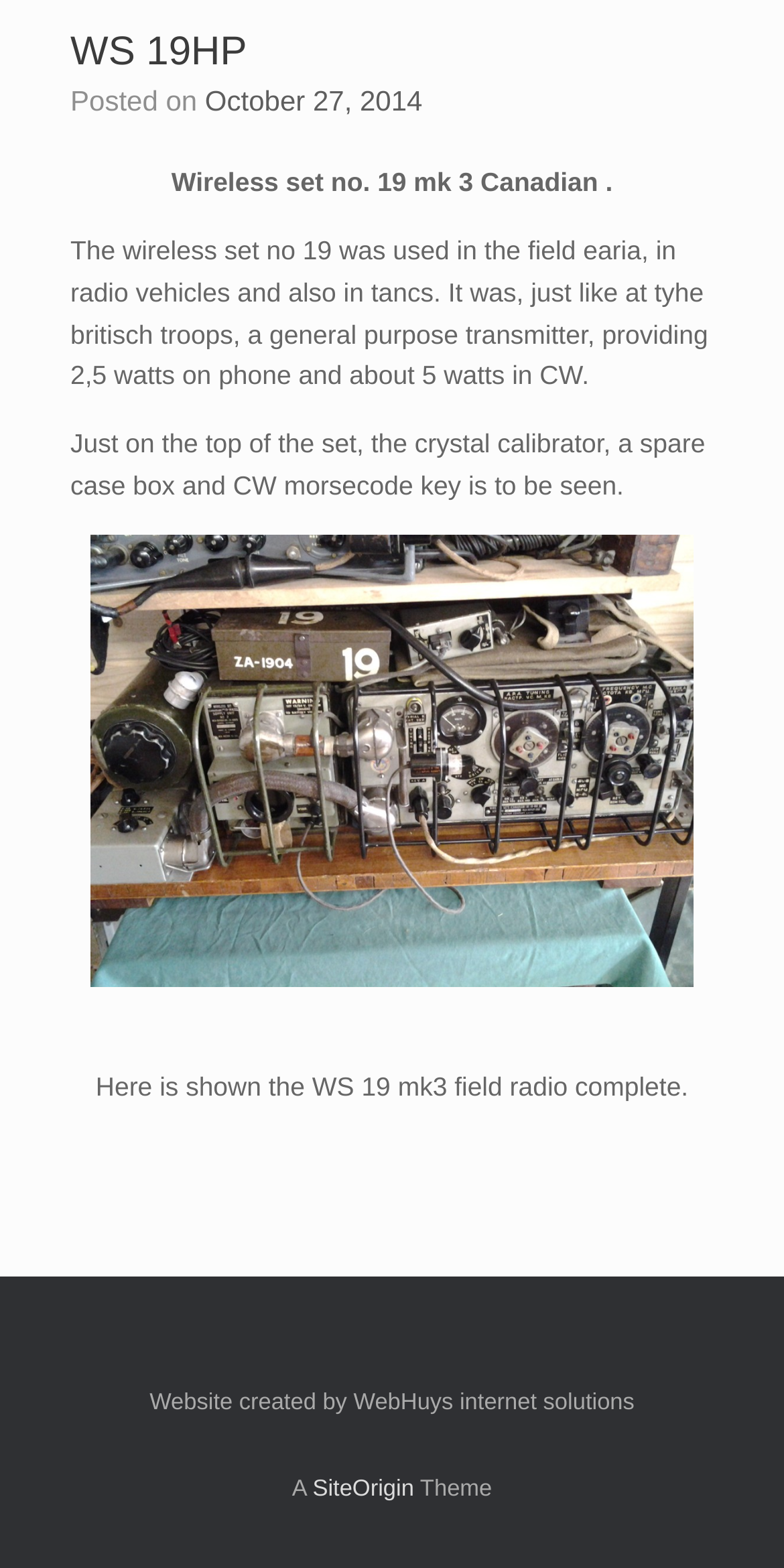Based on the description "October 27, 2014", find the bounding box of the specified UI element.

[0.261, 0.054, 0.539, 0.075]